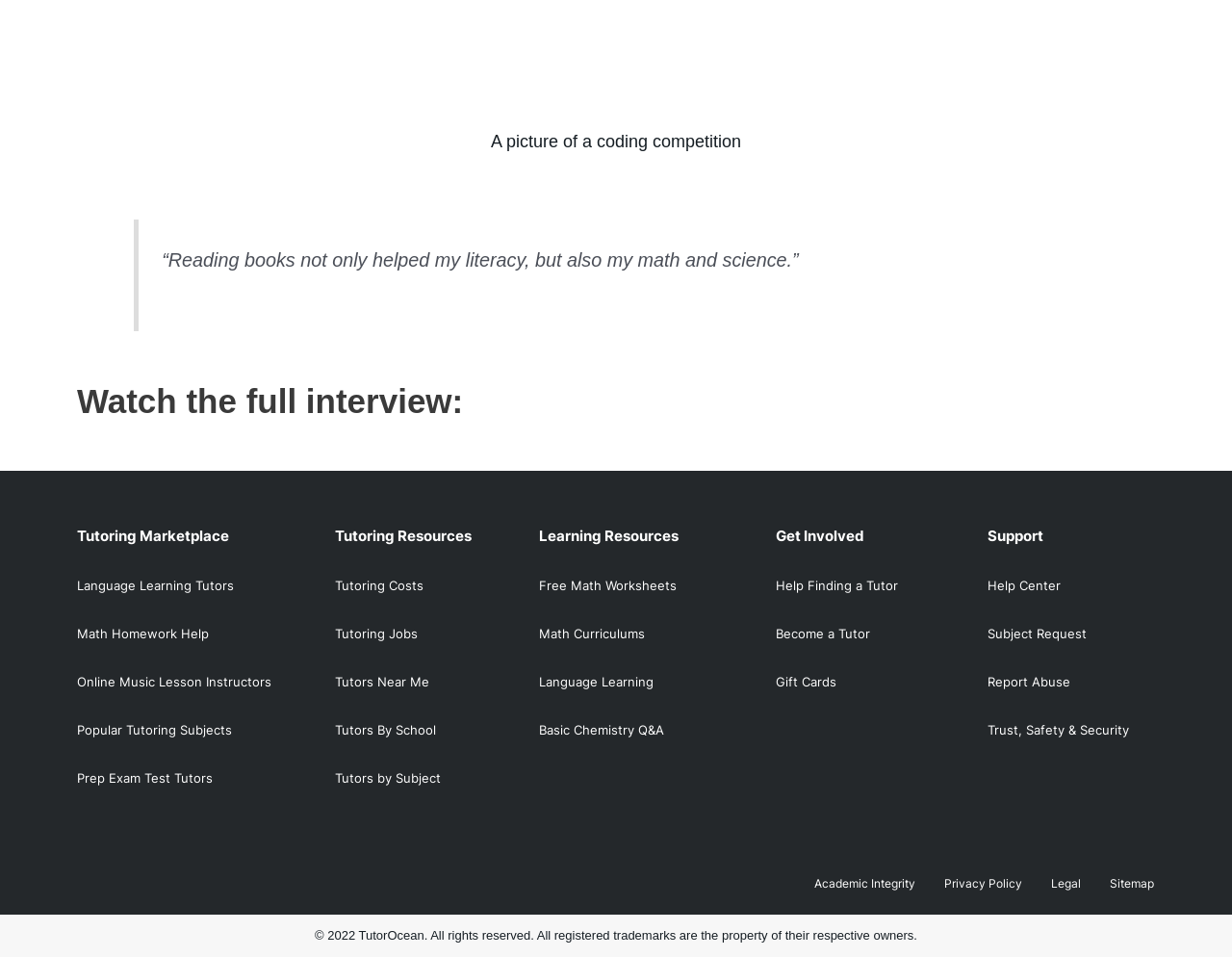Kindly determine the bounding box coordinates of the area that needs to be clicked to fulfill this instruction: "Visit the Help Center".

[0.802, 0.588, 0.937, 0.636]